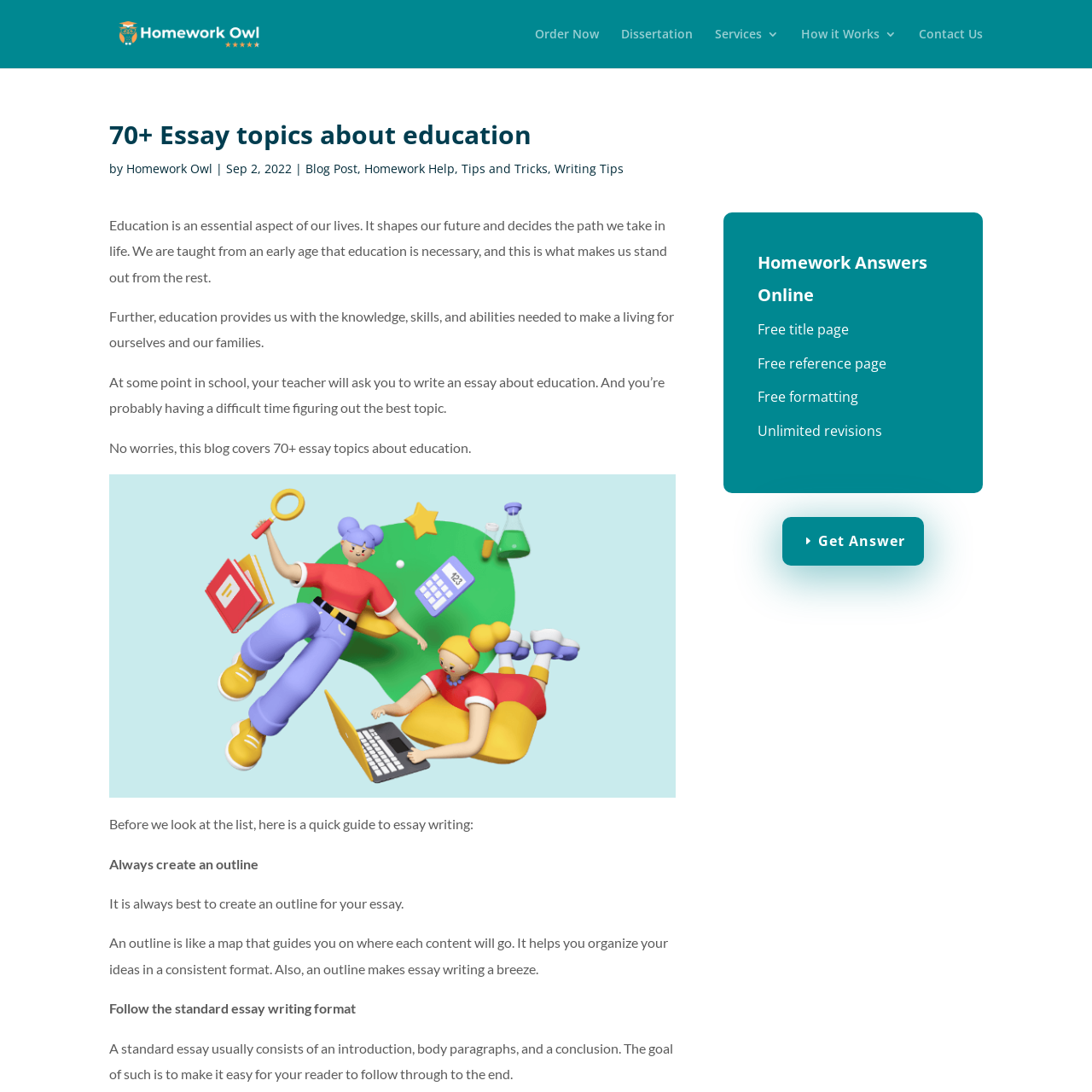Can you extract the headline from the webpage for me?

70+ Essay topics about education